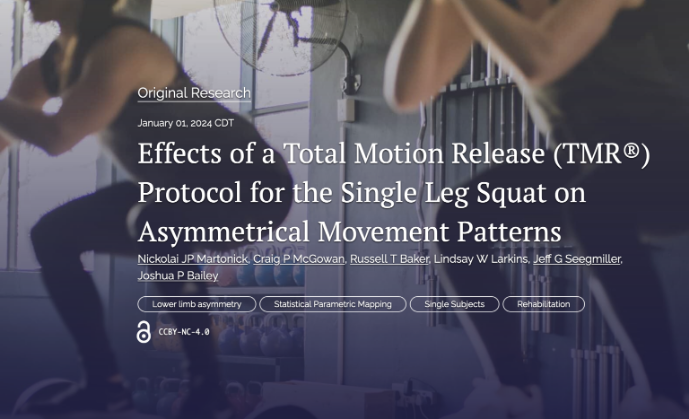Use a single word or phrase to answer this question: 
What is the name of the protocol used in the research study?

Total Motion Release (TMR)